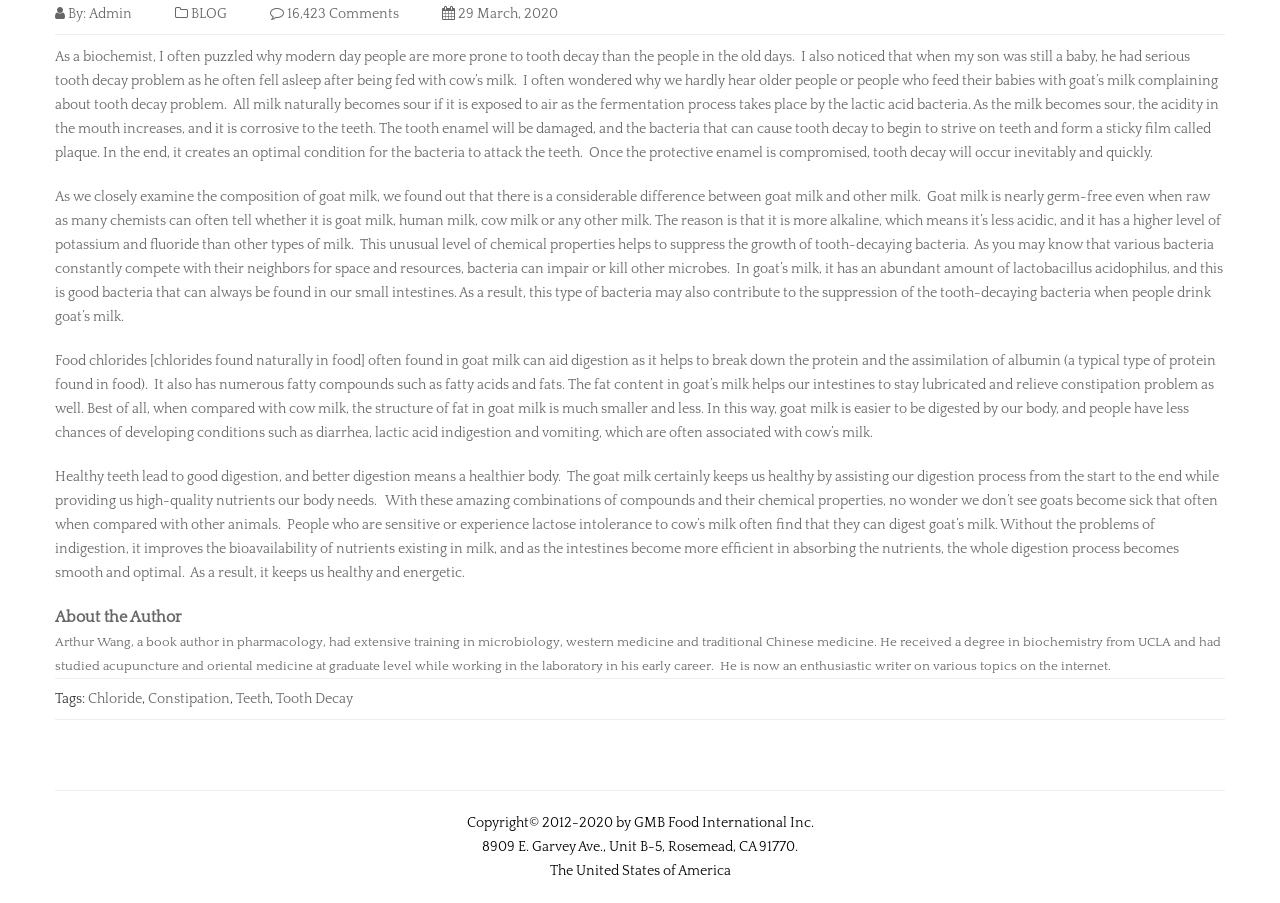Based on the element description: "admin", identify the UI element and provide its bounding box coordinates. Use four float numbers between 0 and 1, [left, top, right, bottom].

[0.07, 0.002, 0.103, 0.029]